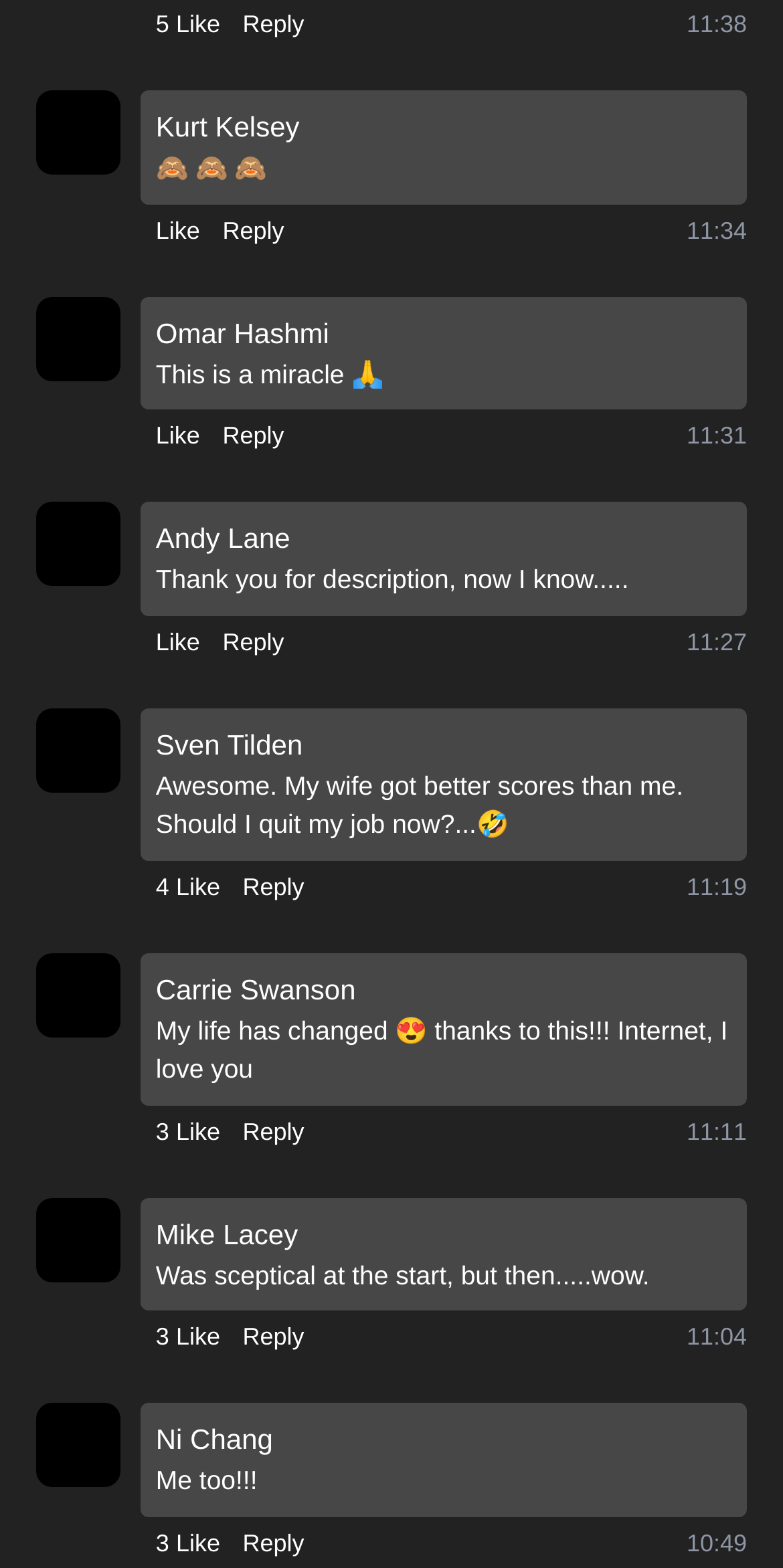Who posted the comment with the most likes?
Based on the image, answer the question with as much detail as possible.

I looked at the button elements with the text 'Like' and found the one with the highest number of likes, which is 5. Then, I looked at the corresponding StaticText element that contains the user's name, which is Kurt Kelsey.